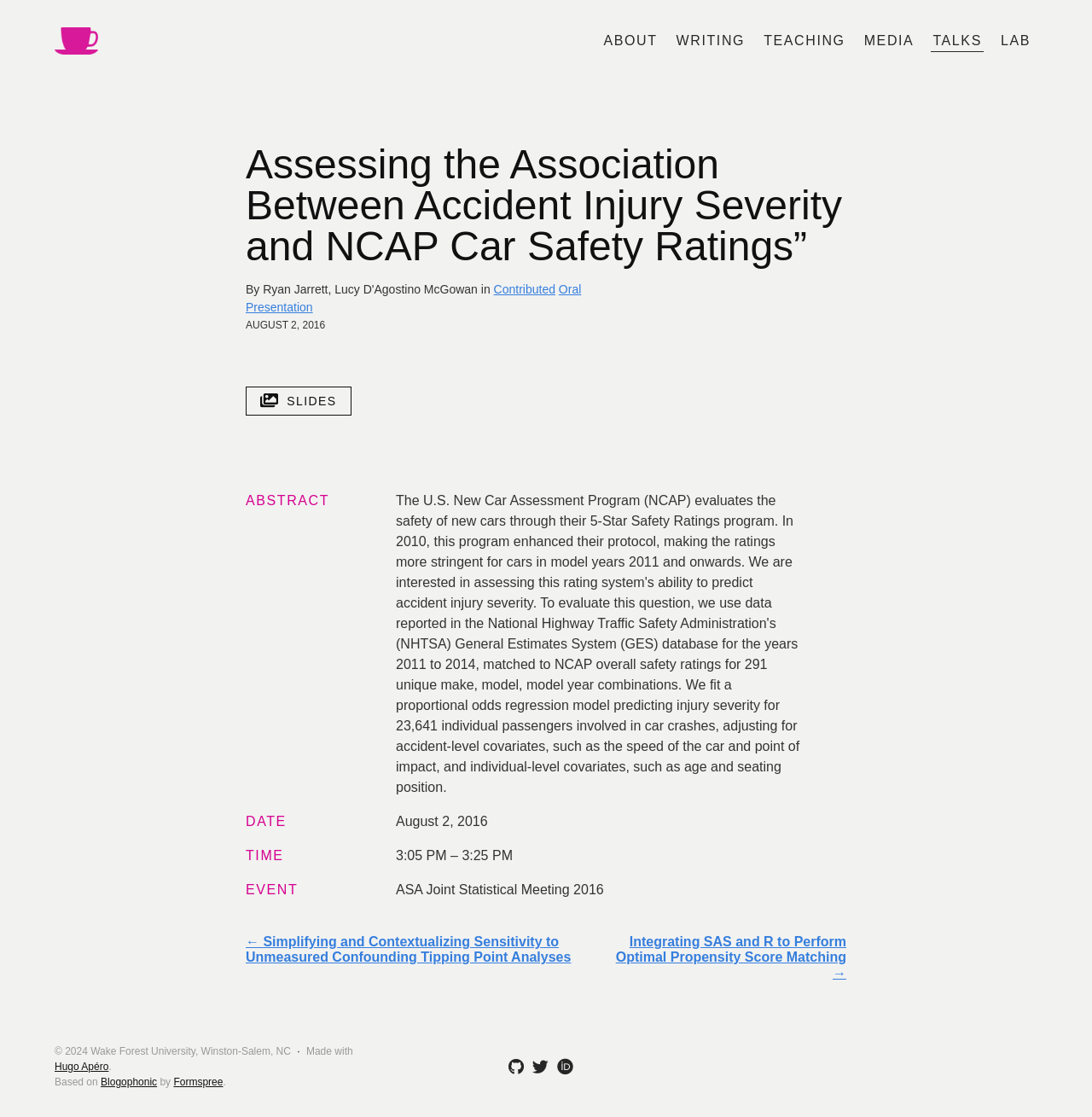What is the time of the event?
Provide a fully detailed and comprehensive answer to the question.

The time of the event can be found in the article section, where it says 'TIME' and '3:05 PM – 3:25 PM'.